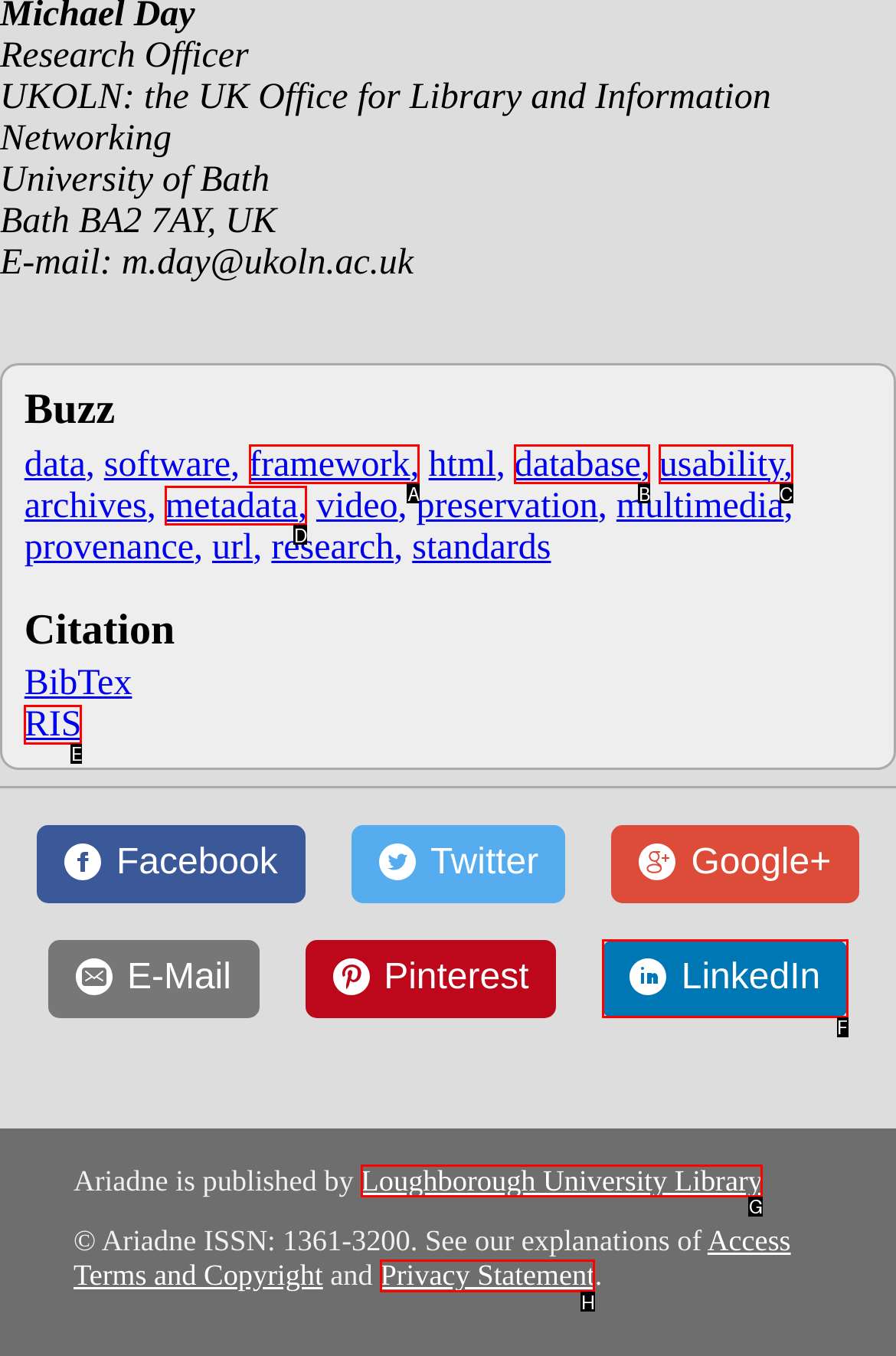To execute the task: read the privacy statement, which one of the highlighted HTML elements should be clicked? Answer with the option's letter from the choices provided.

H